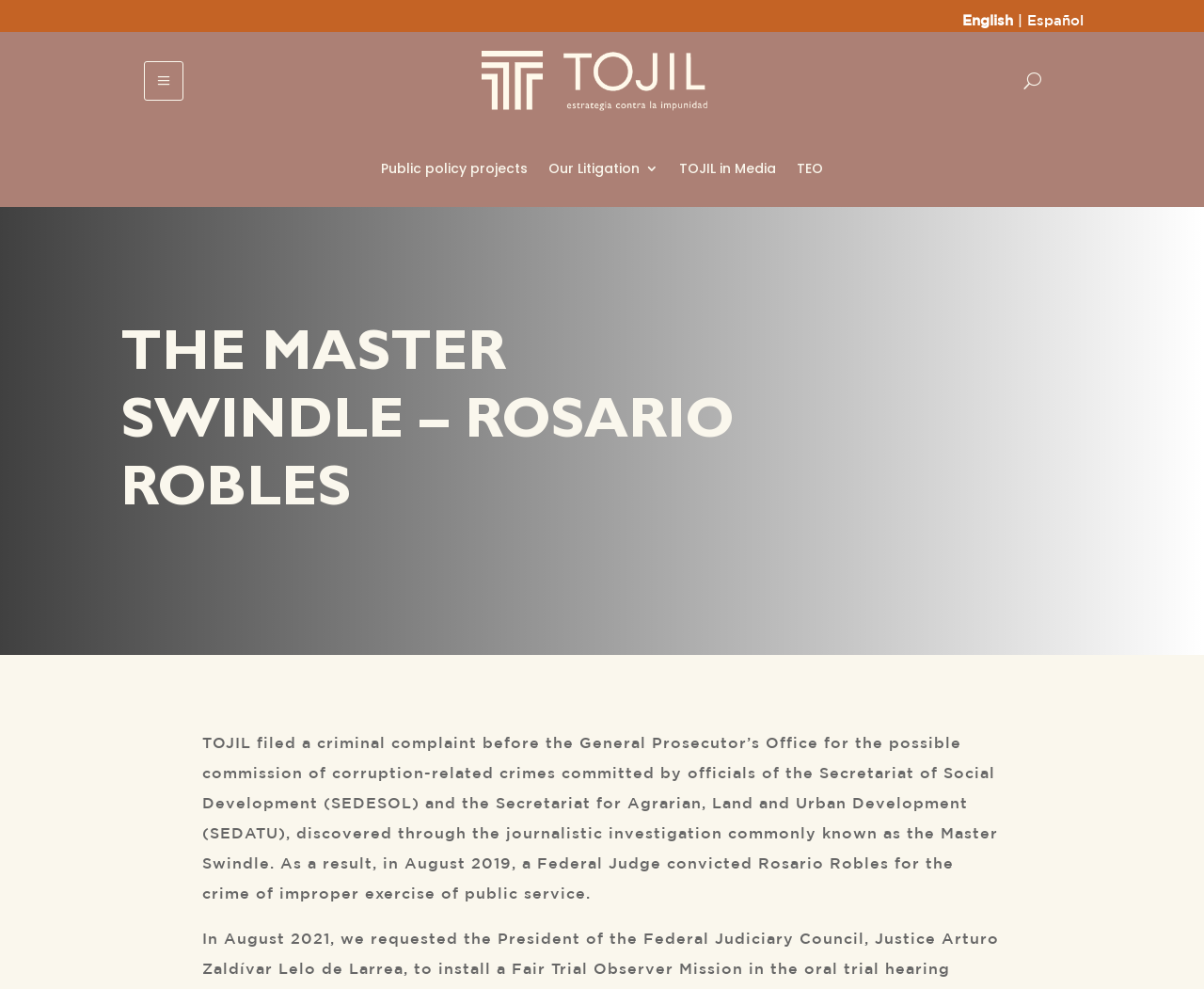With reference to the screenshot, provide a detailed response to the question below:
What are the types of projects mentioned on the webpage?

The link element 'Public policy projects' is one of the options listed on the webpage, indicating that TOJIL is involved in public policy projects, among other types of projects such as litigation and media appearances.